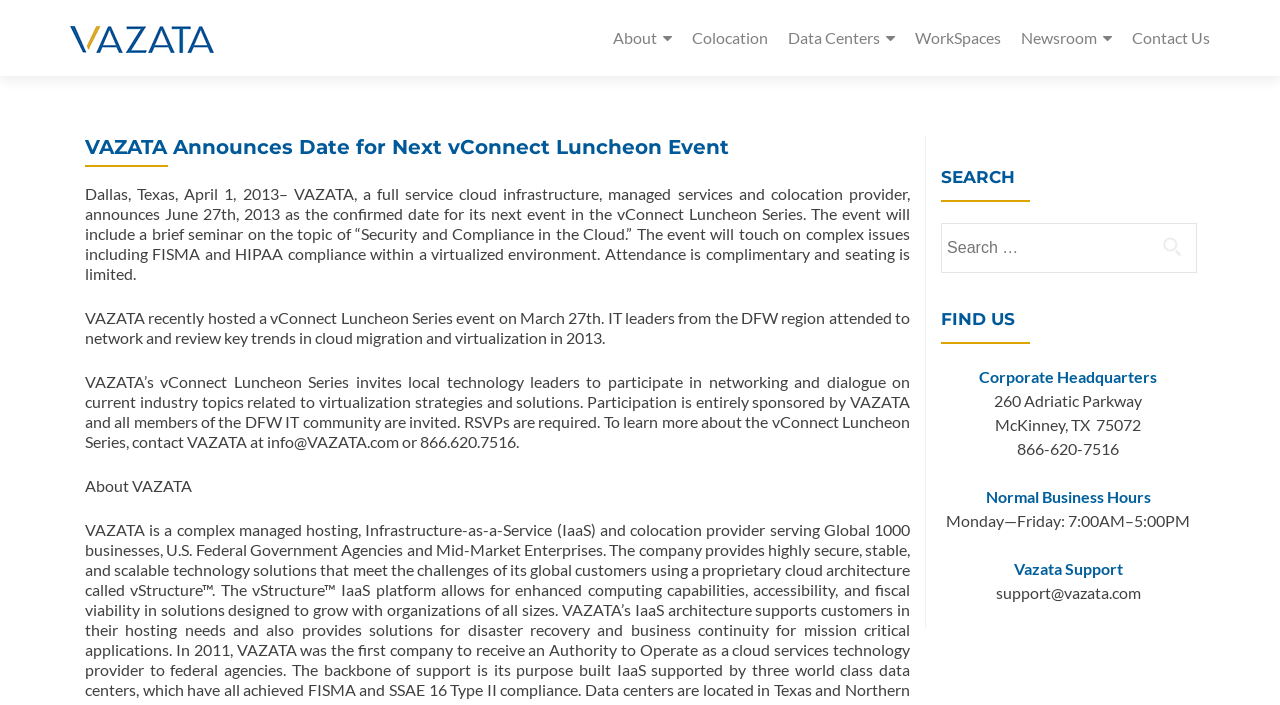How can I contact VAZATA?
Please provide a comprehensive and detailed answer to the question.

The webpage provides contact information for VAZATA, which is info@VAZATA.com or 866.620.7516, as mentioned in the third paragraph of the webpage.